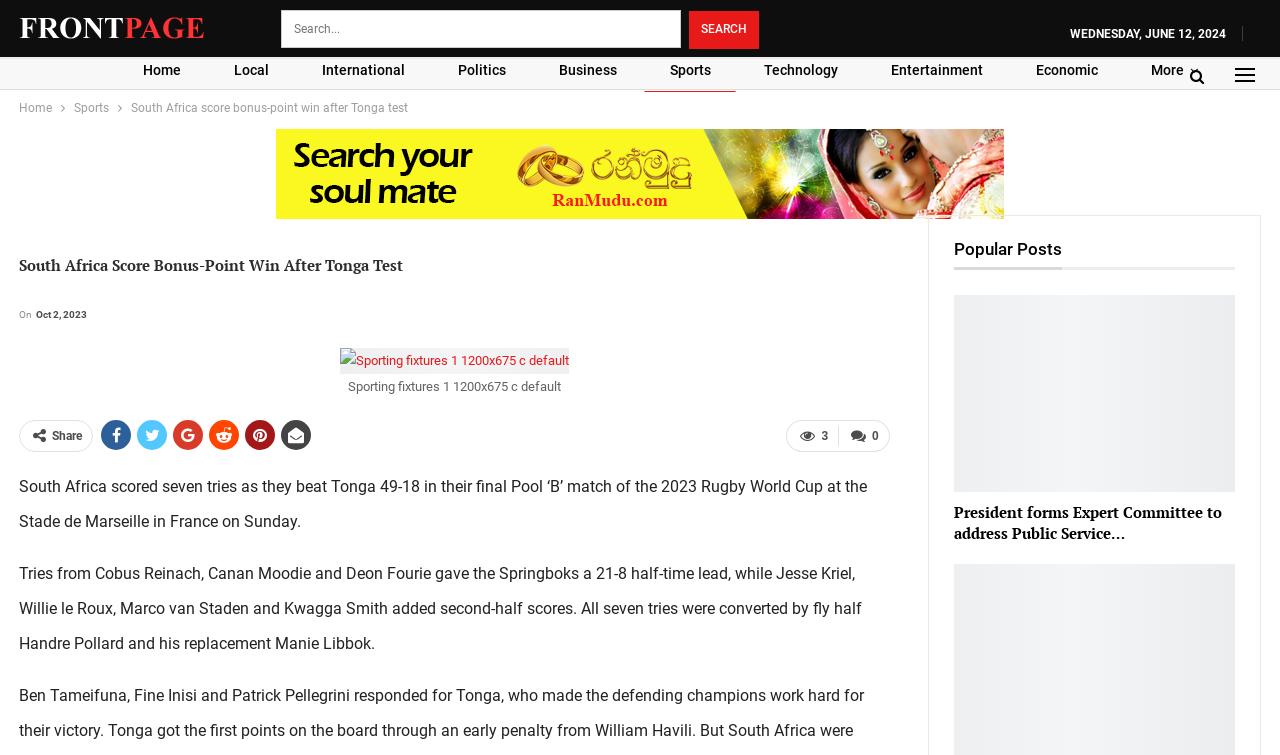Determine the bounding box for the described HTML element: "name="s" placeholder="Search..." title="Search for:"". Ensure the coordinates are four float numbers between 0 and 1 in the format [left, top, right, bottom].

[0.22, 0.013, 0.532, 0.064]